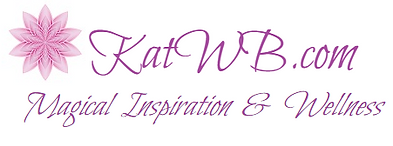Please answer the following question using a single word or phrase: 
What is the focus of the brand according to the logo?

Spiritual growth and wellness